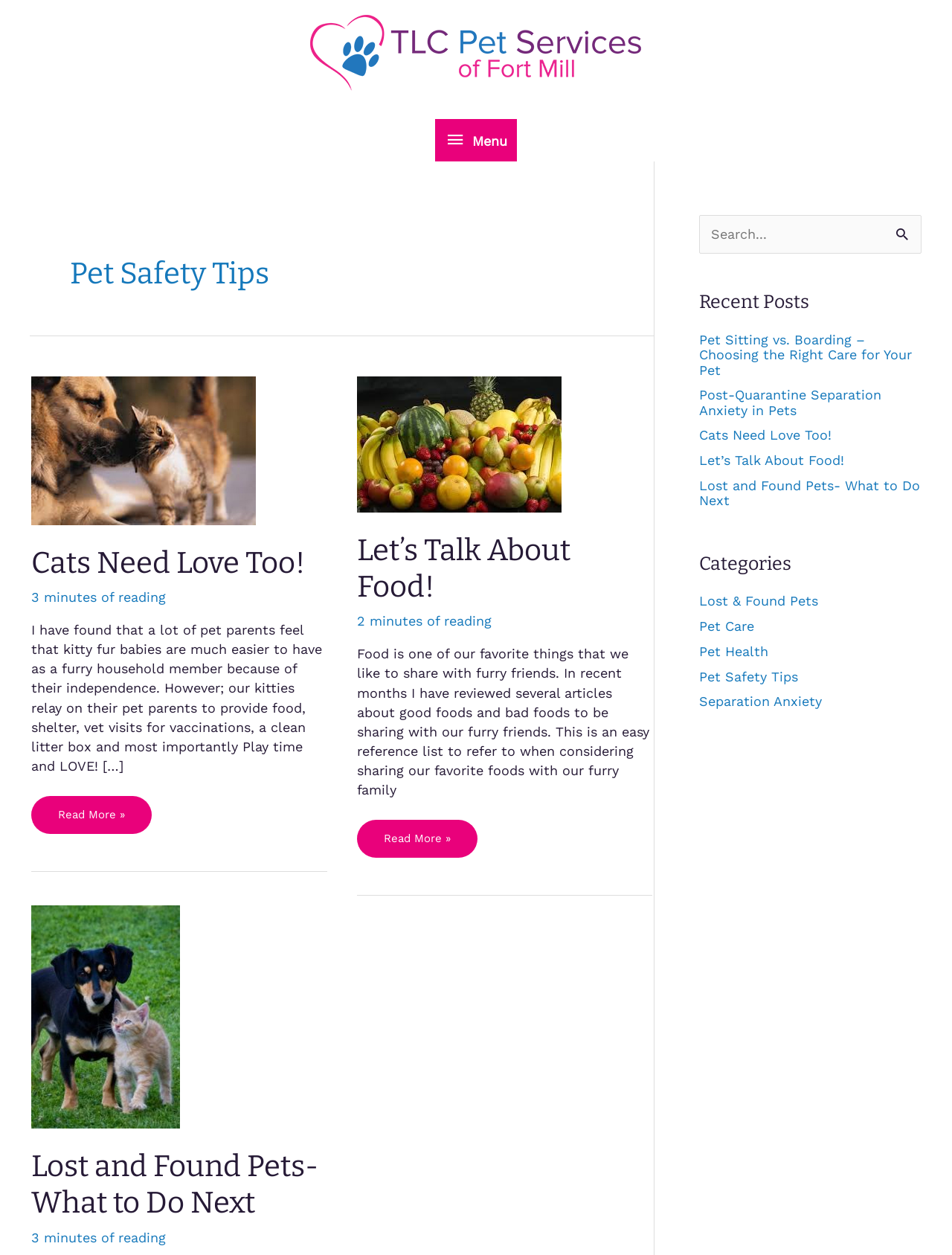Please find and report the bounding box coordinates of the element to click in order to perform the following action: "View the recent post 'Pet Sitting vs. Boarding – Choosing the Right Care for Your Pet'". The coordinates should be expressed as four float numbers between 0 and 1, in the format [left, top, right, bottom].

[0.734, 0.264, 0.958, 0.301]